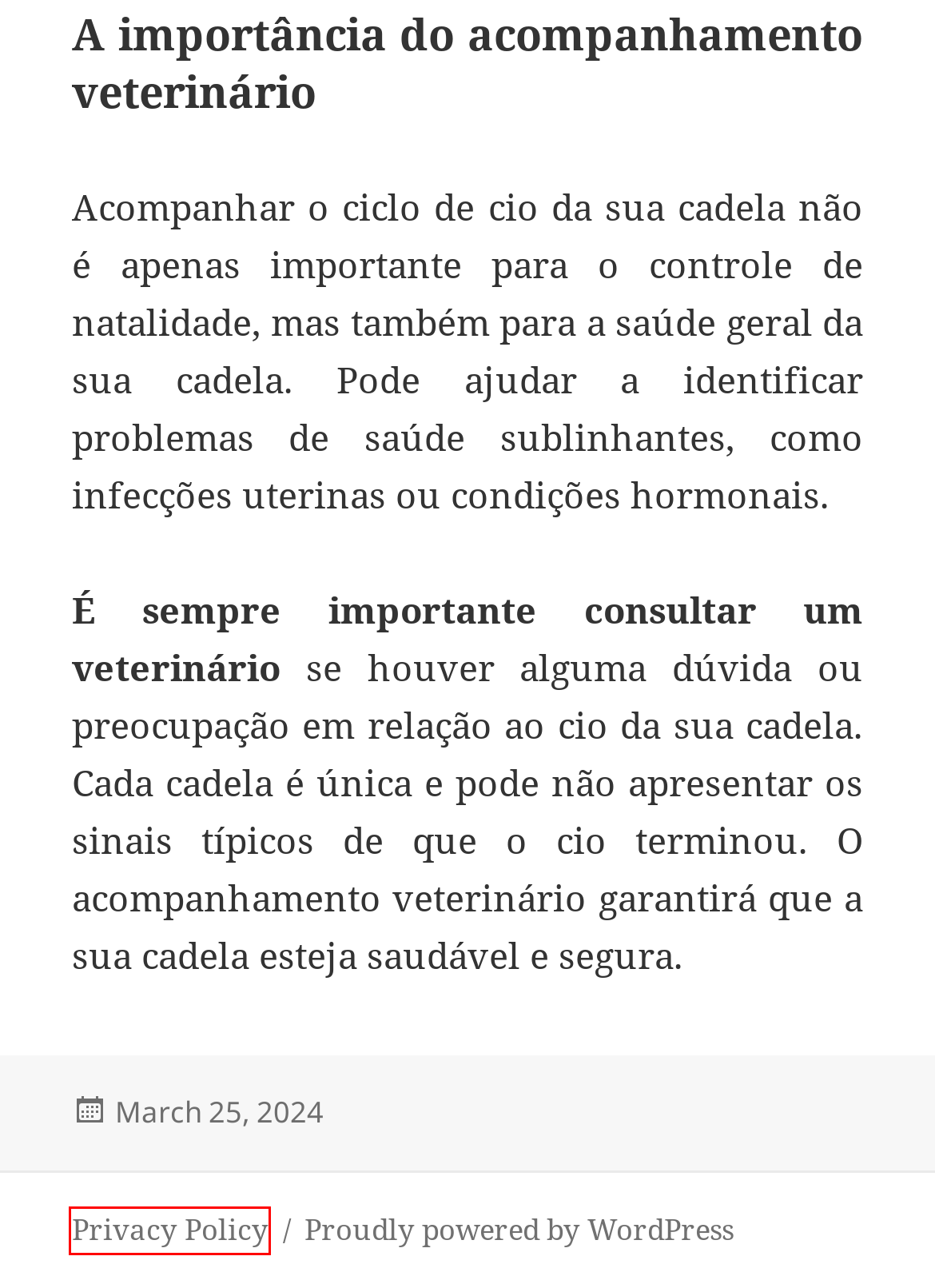Given a screenshot of a webpage with a red bounding box highlighting a UI element, choose the description that best corresponds to the new webpage after clicking the element within the red bounding box. Here are your options:
A. Blog Tool, Publishing Platform, and CMS – WordPress.org
B. Como Saber se é Cachorro ou Cadela? Dicas e Respostas dos Veterinários - Tech Blogu
C. Quando se pode castrar uma cadela? Dicas e respostas de veterinários experientes - Tech Blogu
D. Como Saber Se O Cio Da Cadela Acabou? - Tech Blogu
E. Como Excitar uma Cadela? Dicas de Veterinários para Estimulação Saudável - Tech Blogu
F. Como saber se a cadela está grávida? Dicas de veterinários e respostas para soluções - Tech Blogu
G. Privacy Policy - Tech Blogu
H. Quanto Tempo Dura o Cio nas Cadelas? Conselhos de Veterinários para Controle - Tech Blogu

G